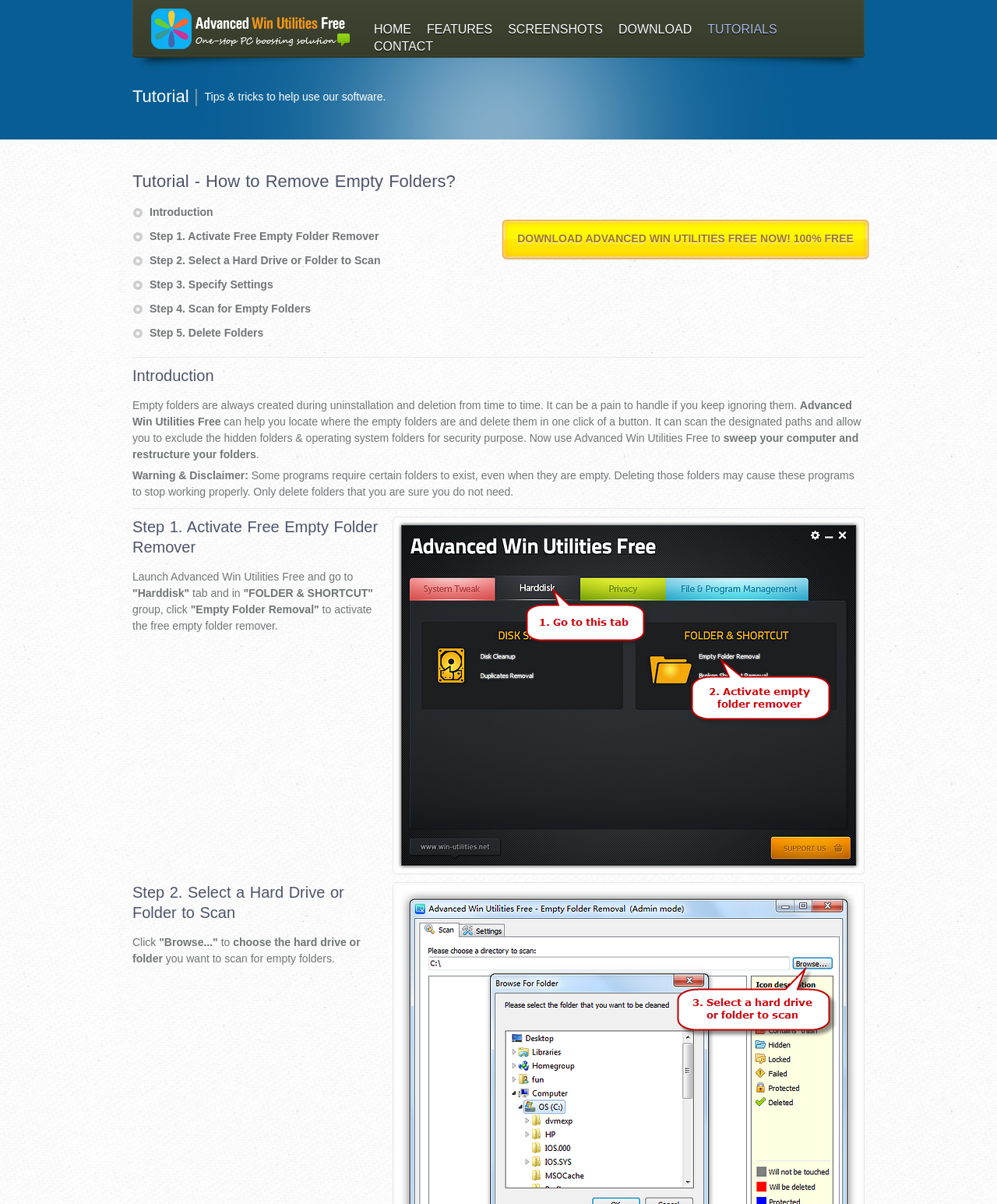Predict the bounding box coordinates of the area that should be clicked to accomplish the following instruction: "View TUTORIALS". The bounding box coordinates should consist of four float numbers between 0 and 1, i.e., [left, top, right, bottom].

[0.71, 0.019, 0.779, 0.03]